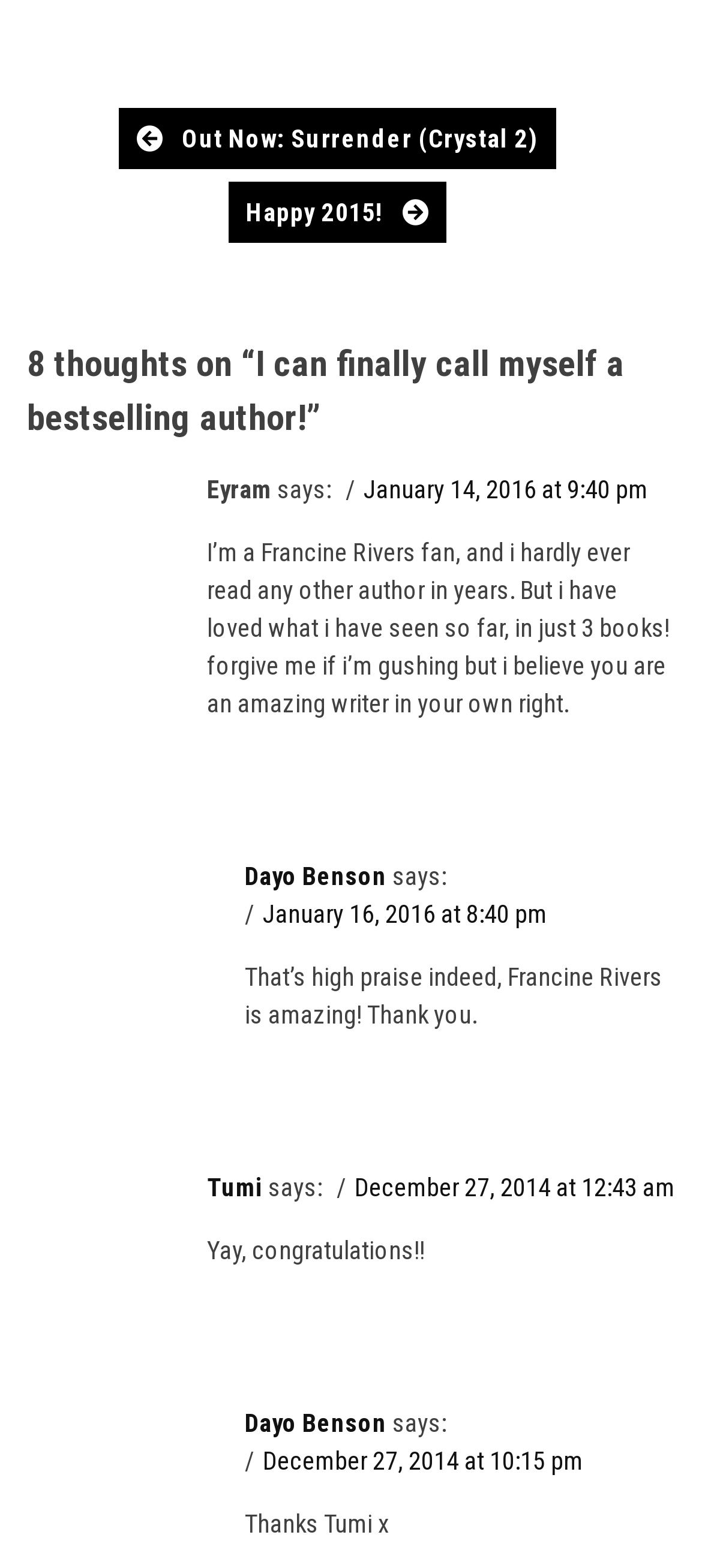From the image, can you give a detailed response to the question below:
What is the timestamp of the last comment?

I looked at the last comment section and found the timestamp 'December 27, 2014 at 10:15 pm'.